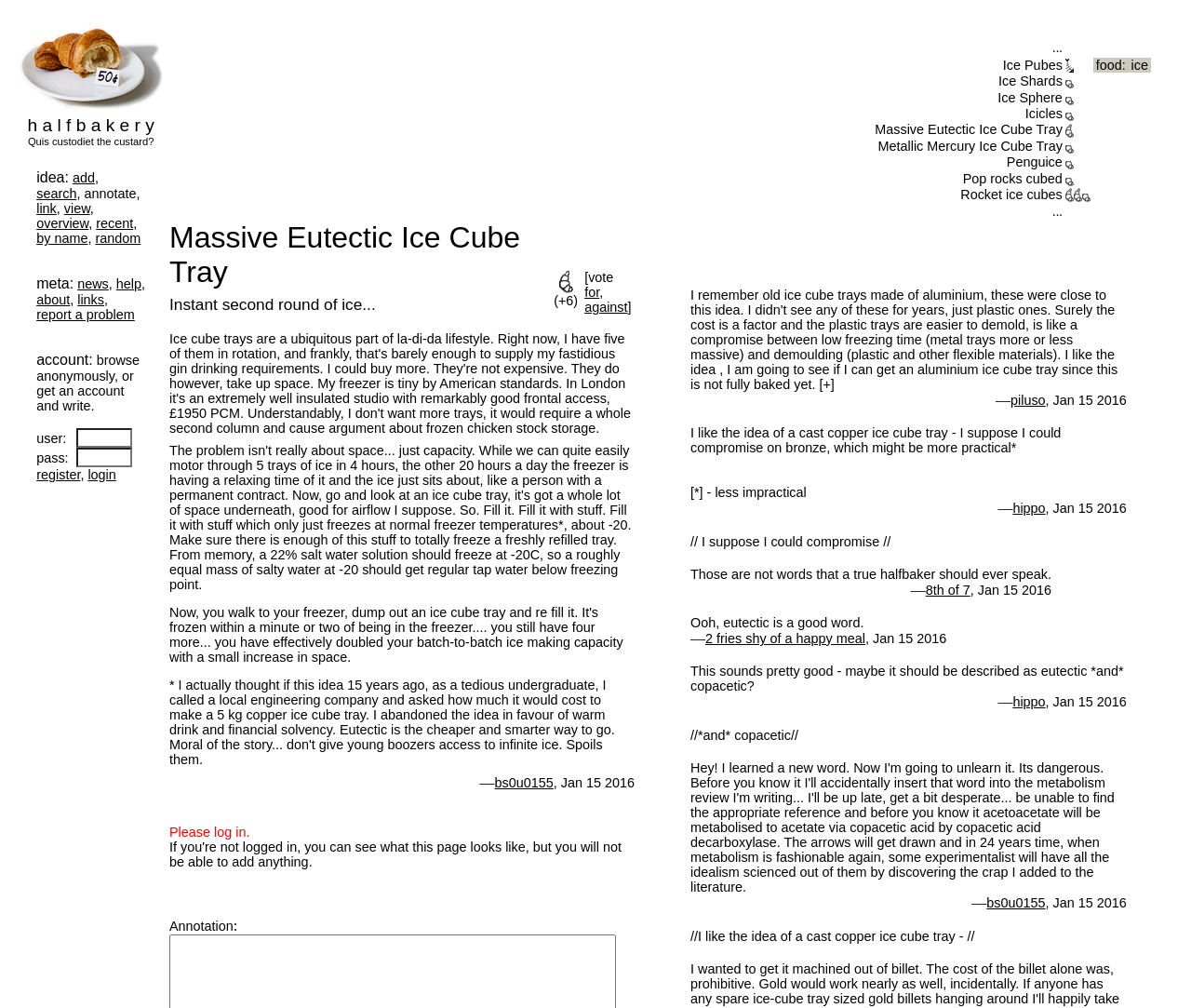Could you identify the text that serves as the heading for this webpage?

Massive Eutectic Ice Cube Tray